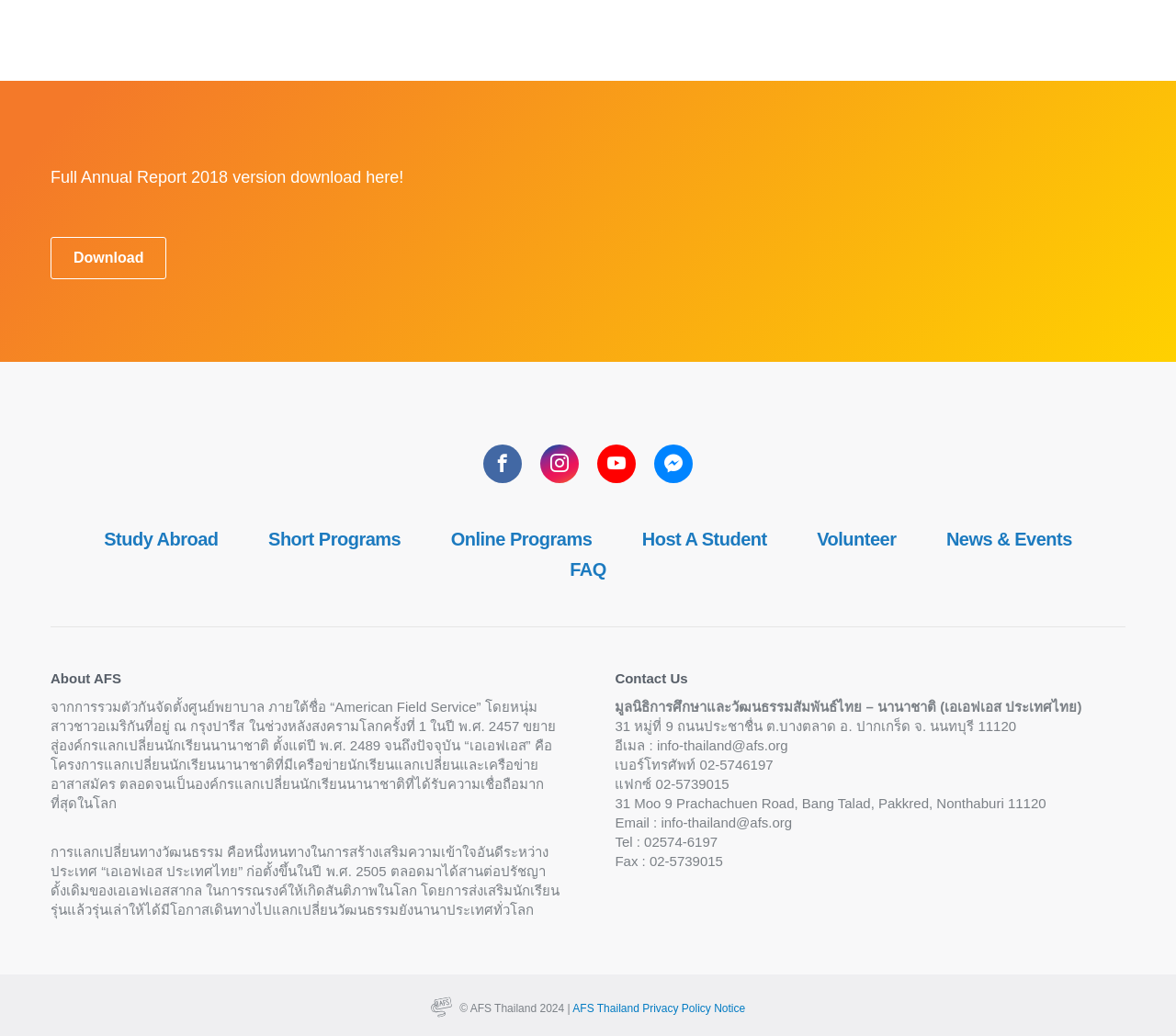Provide the bounding box coordinates of the HTML element this sentence describes: "Funding". The bounding box coordinates consist of four float numbers between 0 and 1, i.e., [left, top, right, bottom].

None